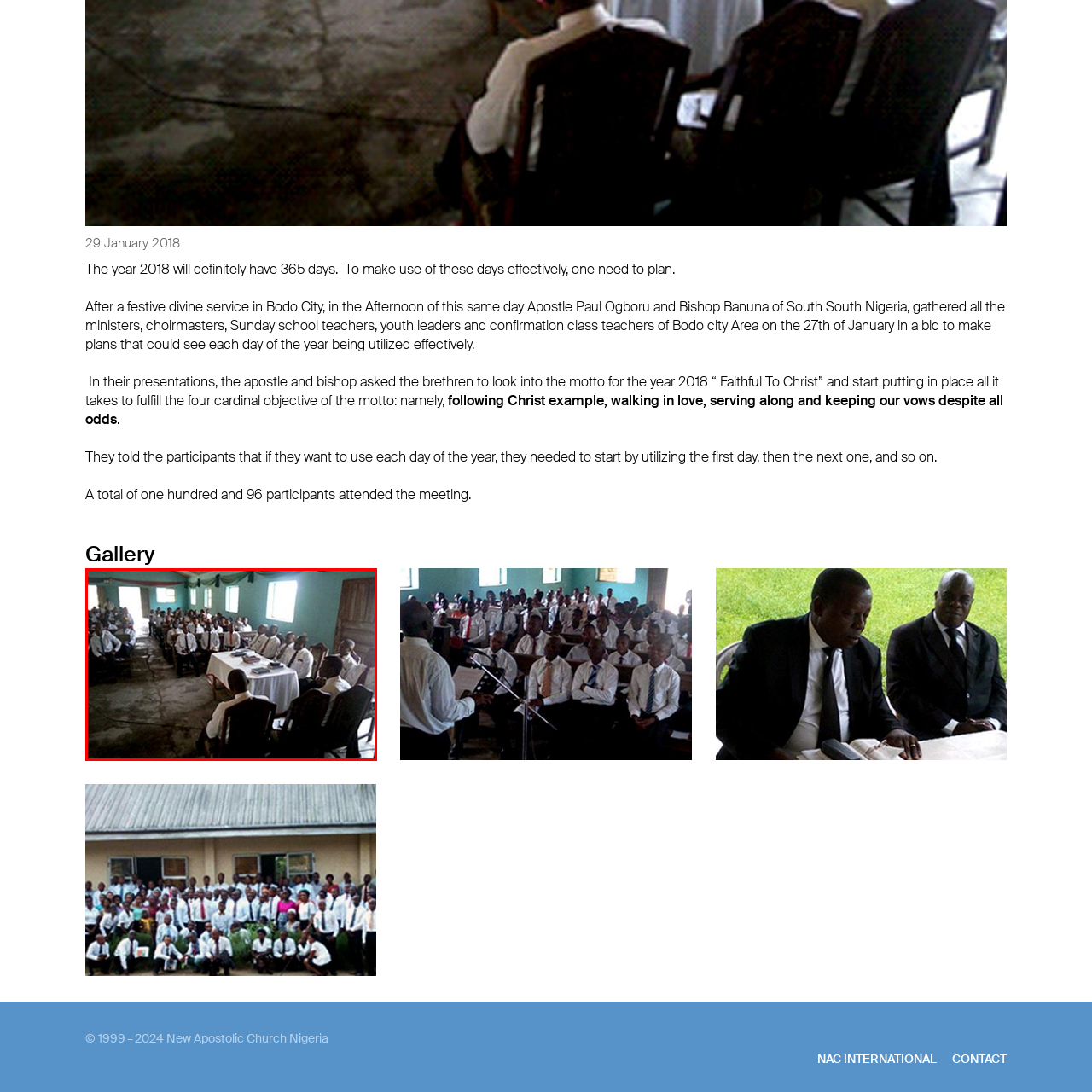Provide a comprehensive description of the image highlighted by the red bounding box.

The image captures a gathering that took place during the meeting held on 29 January 2018. A group of participants, dressed formally, is seated in a spacious room with a few windows allowing natural light to illuminate the space. At the front, a table is set up with several books and materials, indicating that preparations and discussions are underway. The attendees, comprised primarily of men, are engaged in the session, showcasing their commitment to the objectives discussed that day, including the yearly motto “Faithful To Christ.” This meeting aimed to strategize ways to effectively utilize each day of the year, fostering spiritual growth and community involvement among the participants.